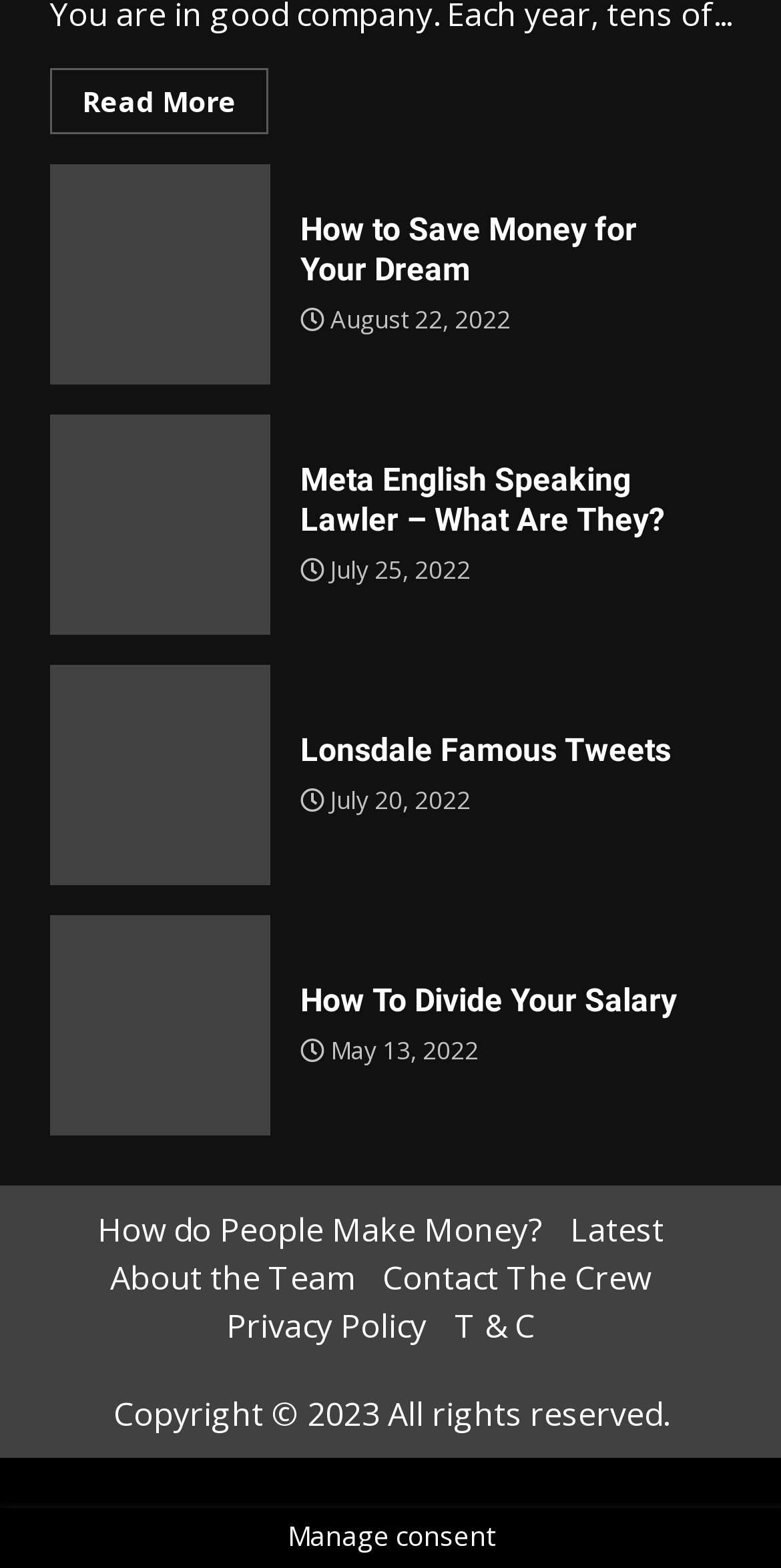Identify and provide the bounding box for the element described by: "Lonsdale Famous Tweets".

[0.385, 0.466, 0.859, 0.49]